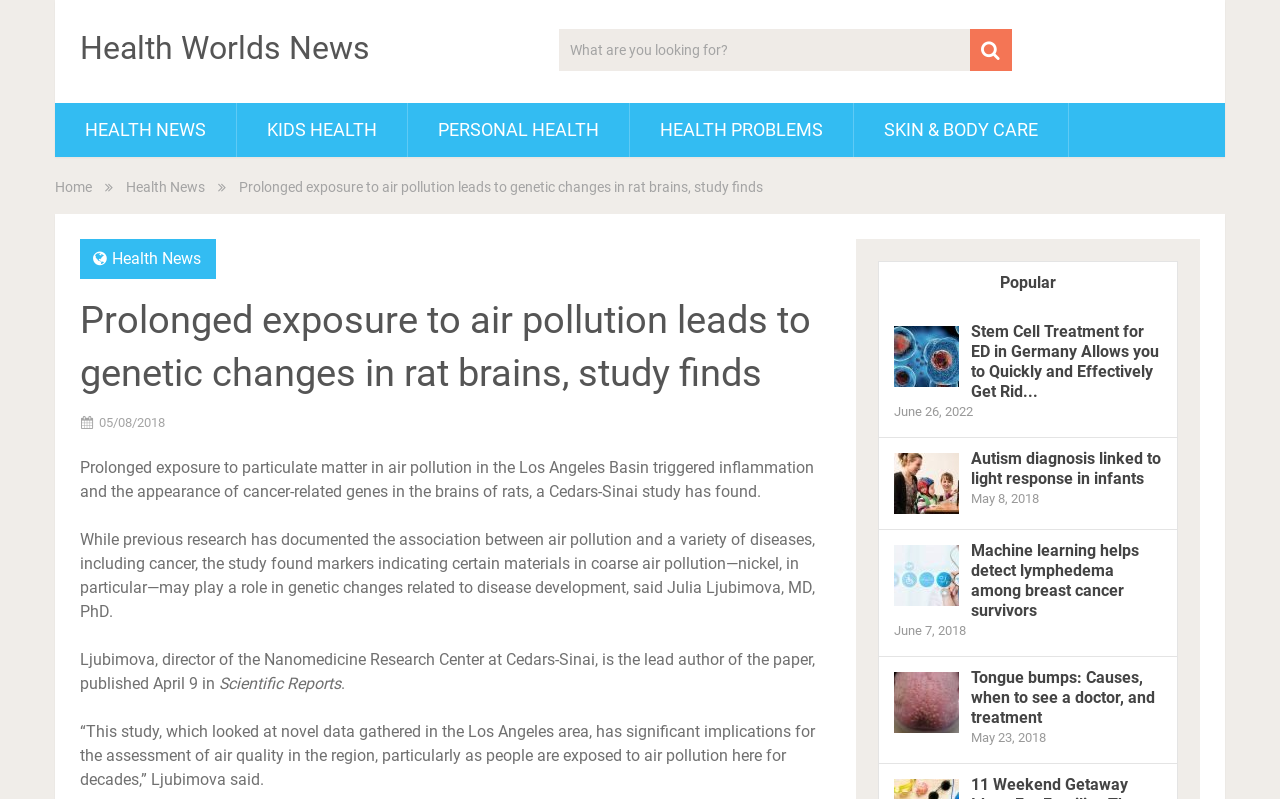Identify and provide the main heading of the webpage.

Prolonged exposure to air pollution leads to genetic changes in rat brains, study finds